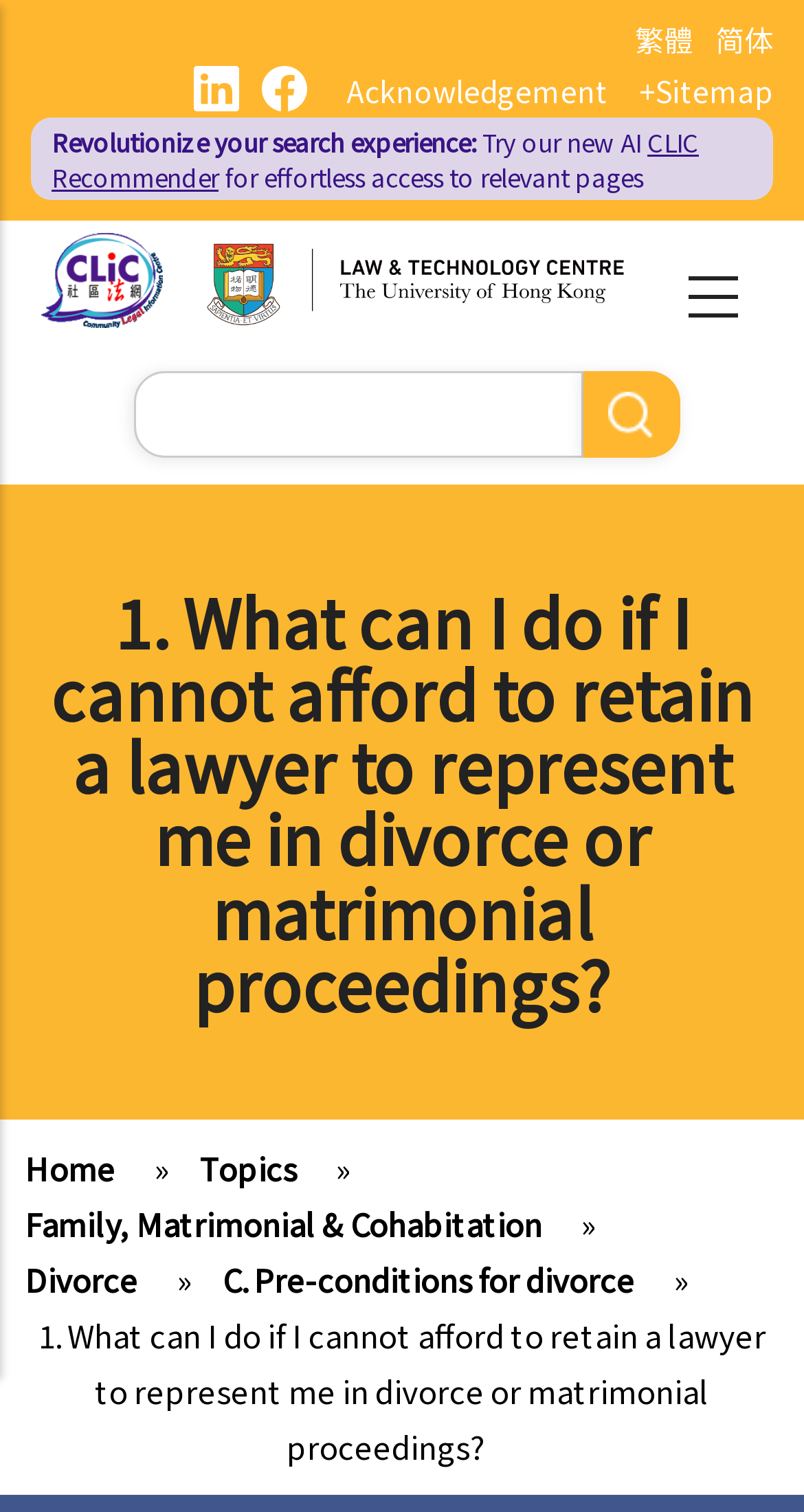Can you specify the bounding box coordinates of the area that needs to be clicked to fulfill the following instruction: "Go to the home page"?

[0.031, 0.759, 0.182, 0.787]